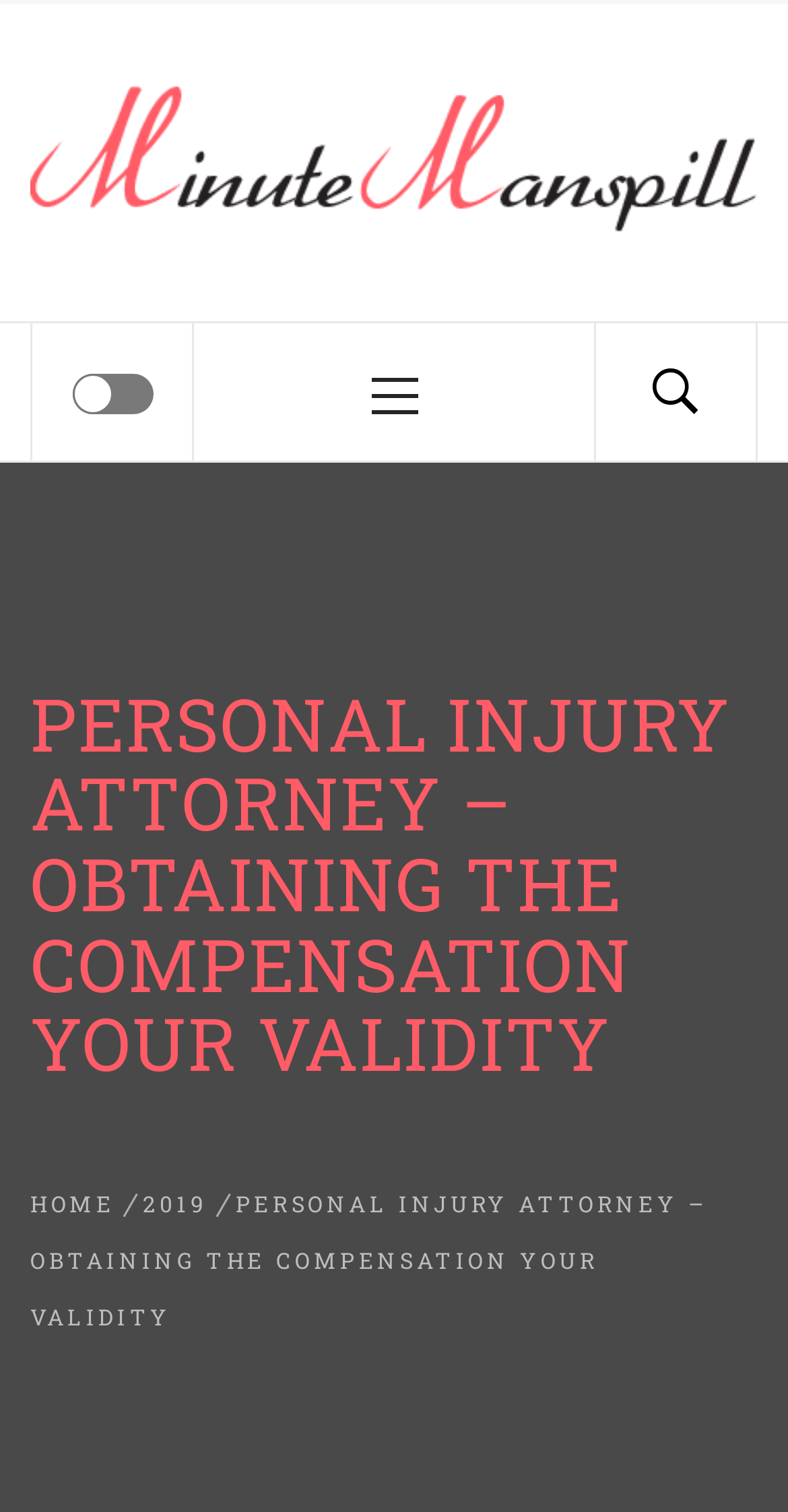Locate the bounding box coordinates of the element's region that should be clicked to carry out the following instruction: "View Primary Menu". The coordinates need to be four float numbers between 0 and 1, i.e., [left, top, right, bottom].

[0.246, 0.214, 0.754, 0.305]